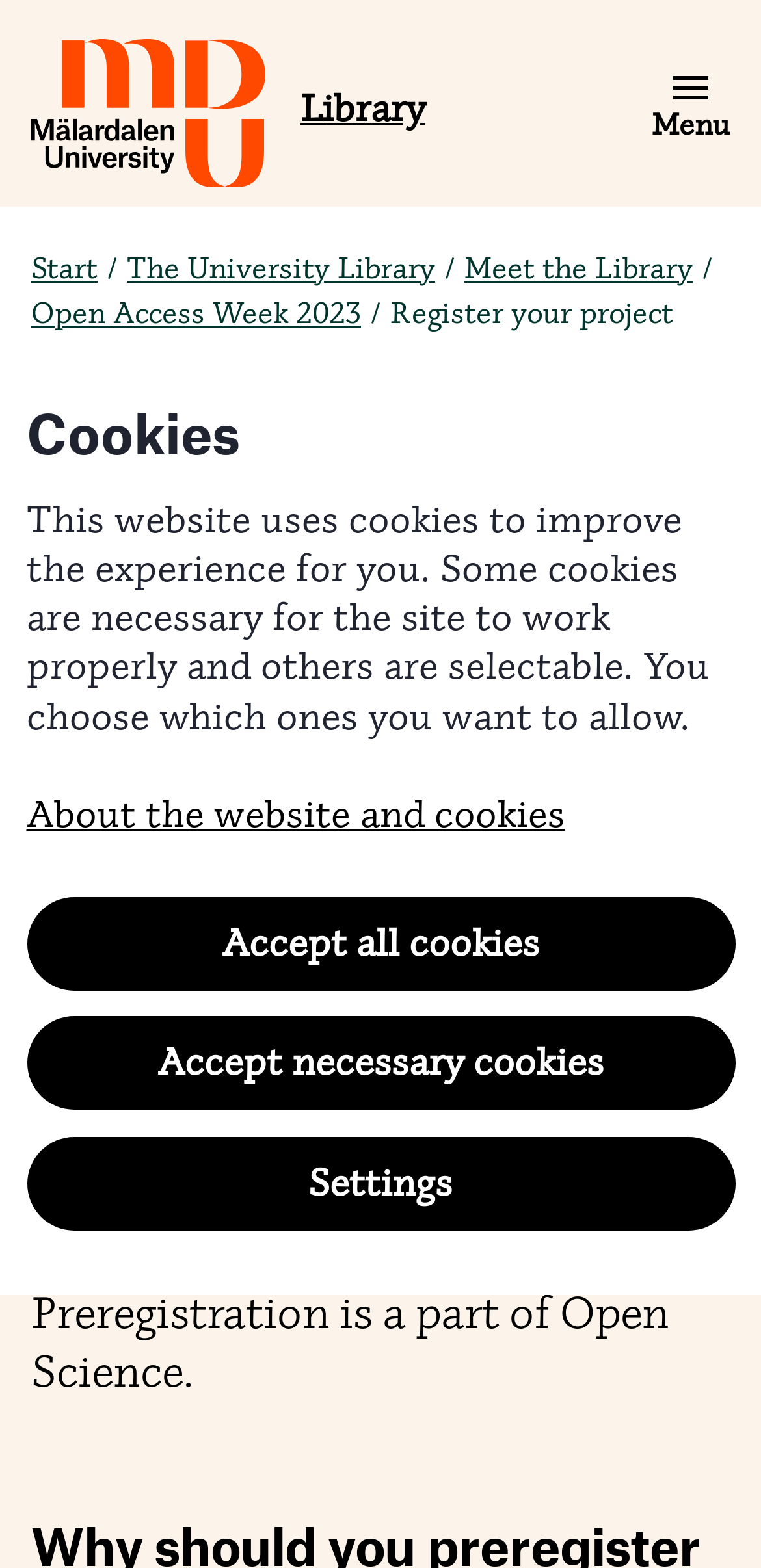Can you find the bounding box coordinates for the element to click on to achieve the instruction: "Open the main menu"?

[0.856, 0.041, 0.959, 0.091]